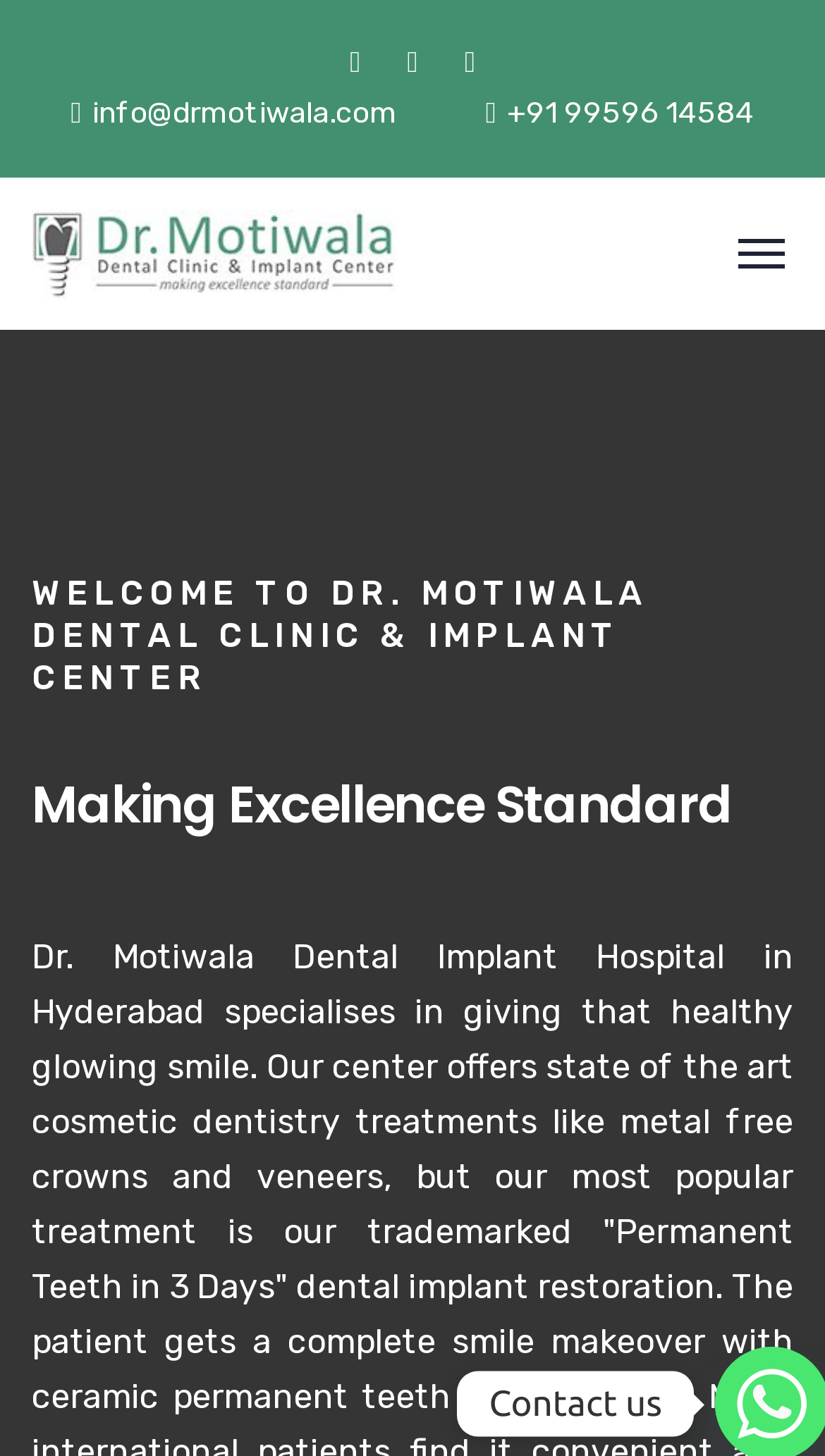What is the purpose of the 'Contact us' button?
Respond with a short answer, either a single word or a phrase, based on the image.

To contact the clinic